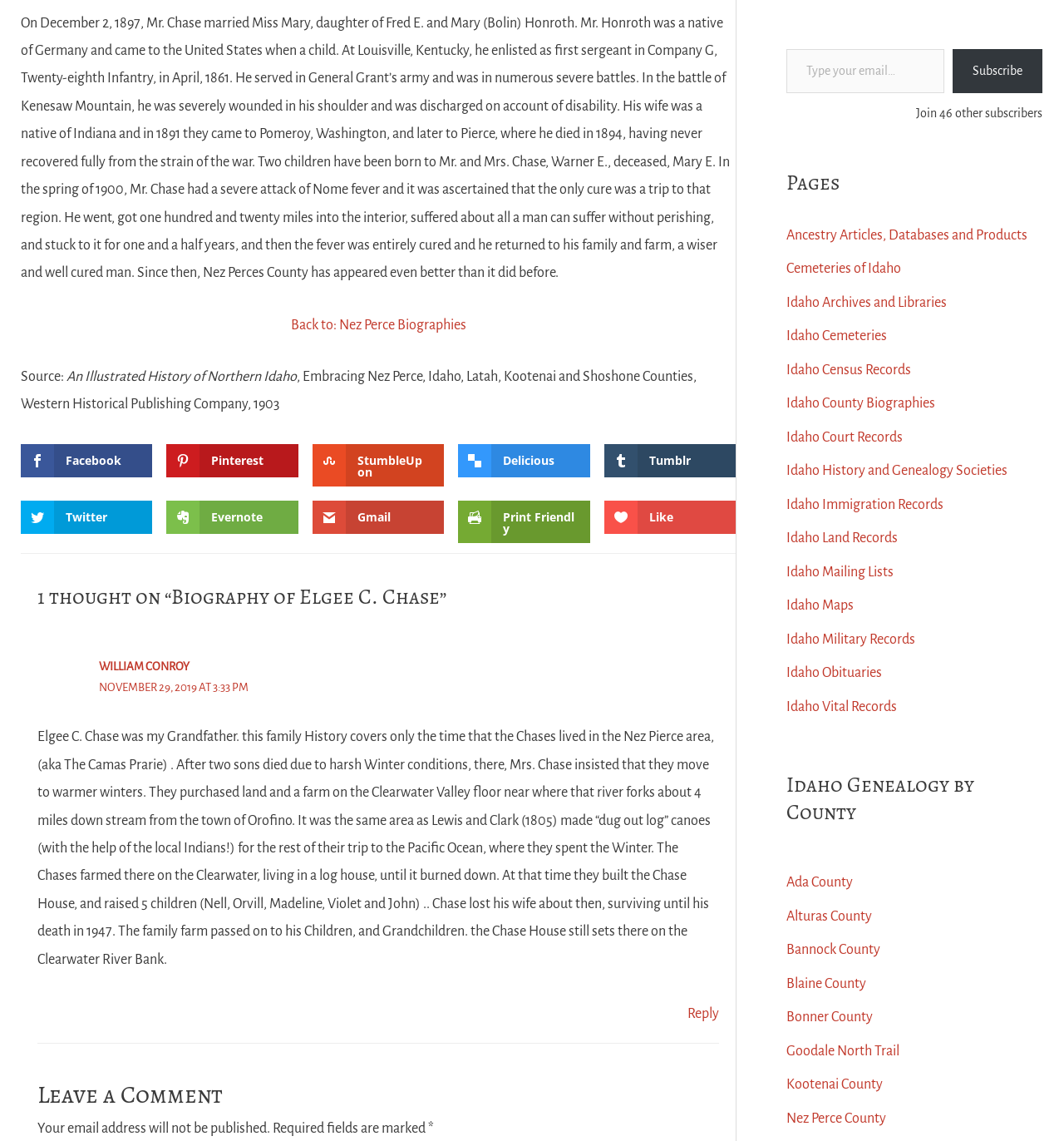Kindly determine the bounding box coordinates for the clickable area to achieve the given instruction: "Click on the 'Back to: Nez Perce Biographies' link".

[0.273, 0.278, 0.438, 0.291]